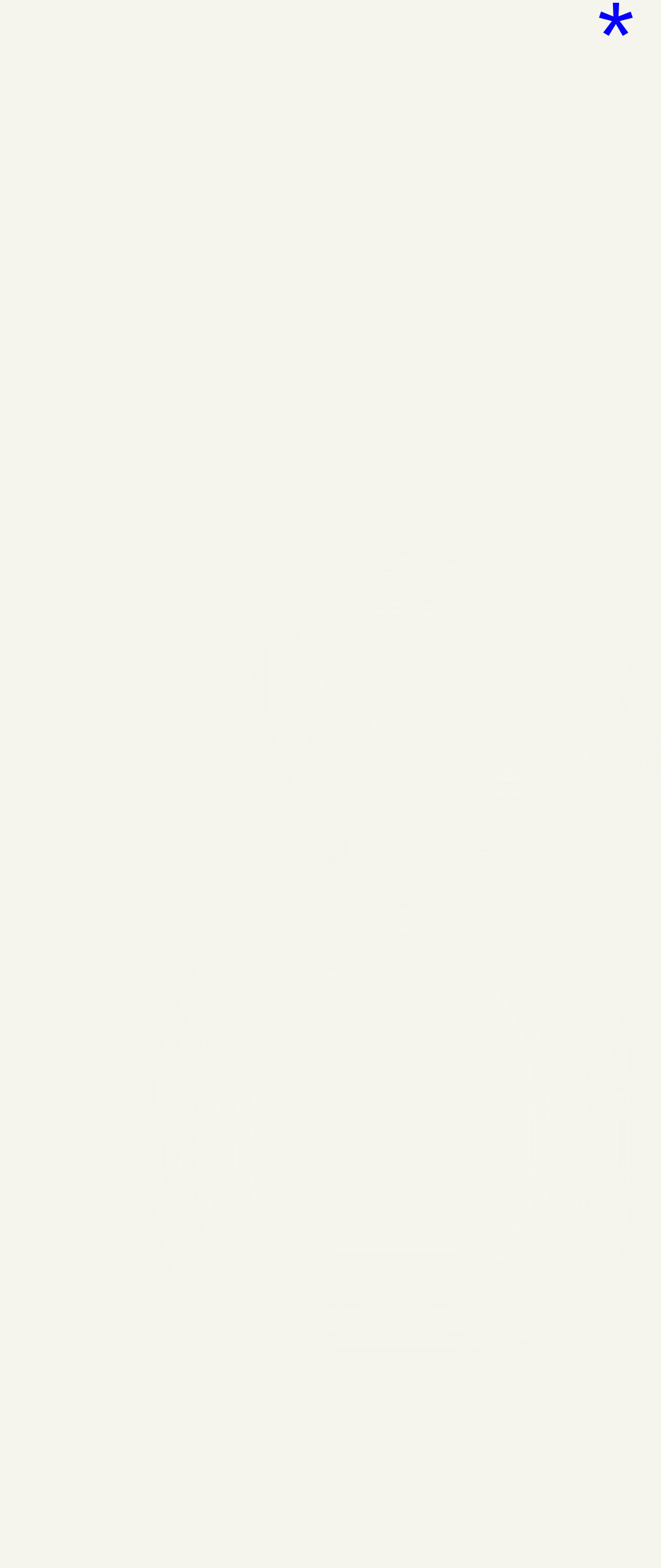What is the unique feature of the product?
Kindly offer a comprehensive and detailed response to the question.

According to the text, the product 'begins to blush, slowly blending with the colour of your skin to become the perfect, natural, individual colour for you to blush.' which suggests that it has the unique feature of adapting to the user's skin colour.